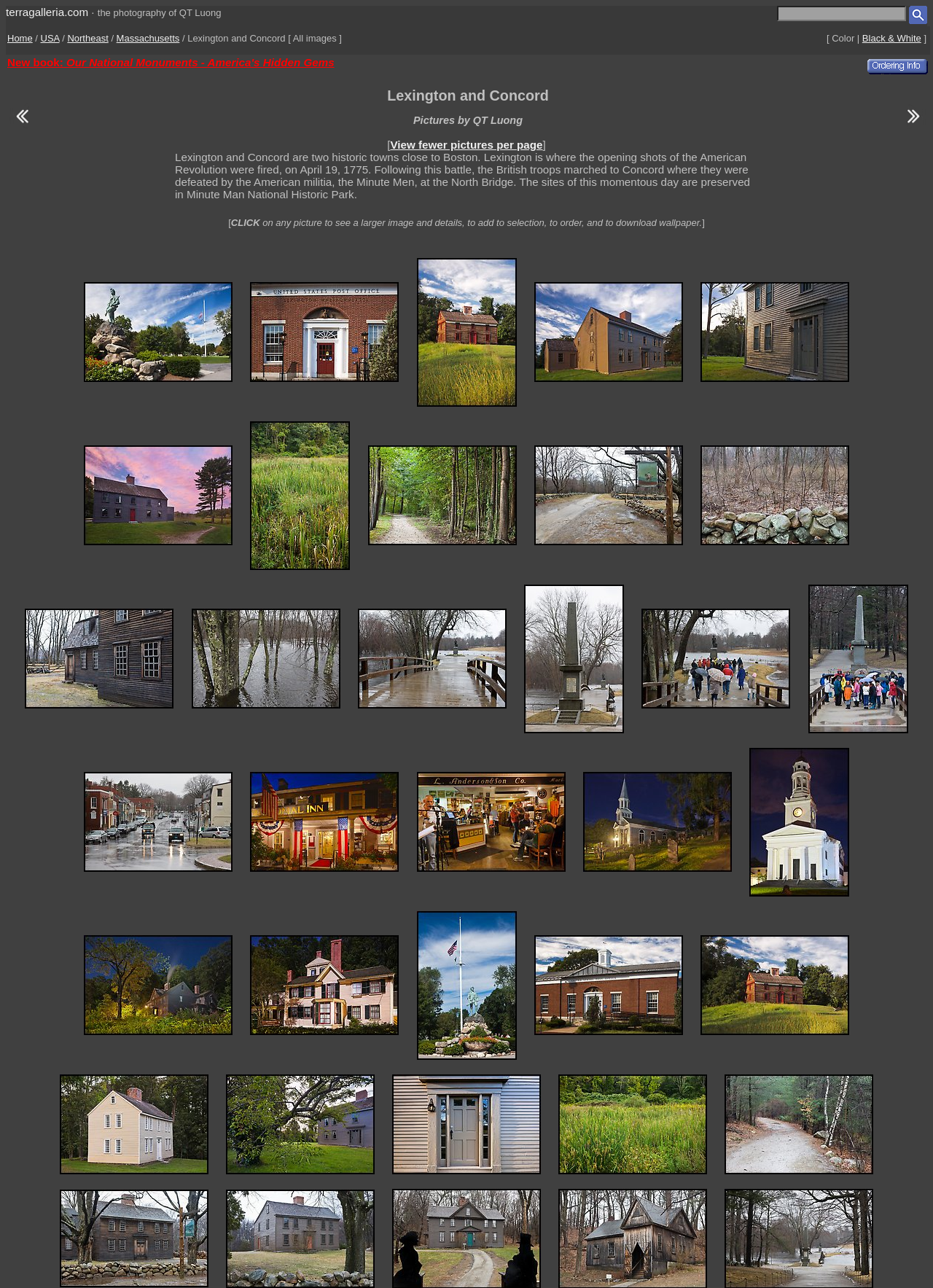Given the element description, predict the bounding box coordinates in the format (top-left x, top-left y, bottom-right x, bottom-right y). Make sure all values are between 0 and 1. Here is the element description: alt="Search image library" name="submit"

[0.974, 0.005, 0.994, 0.019]